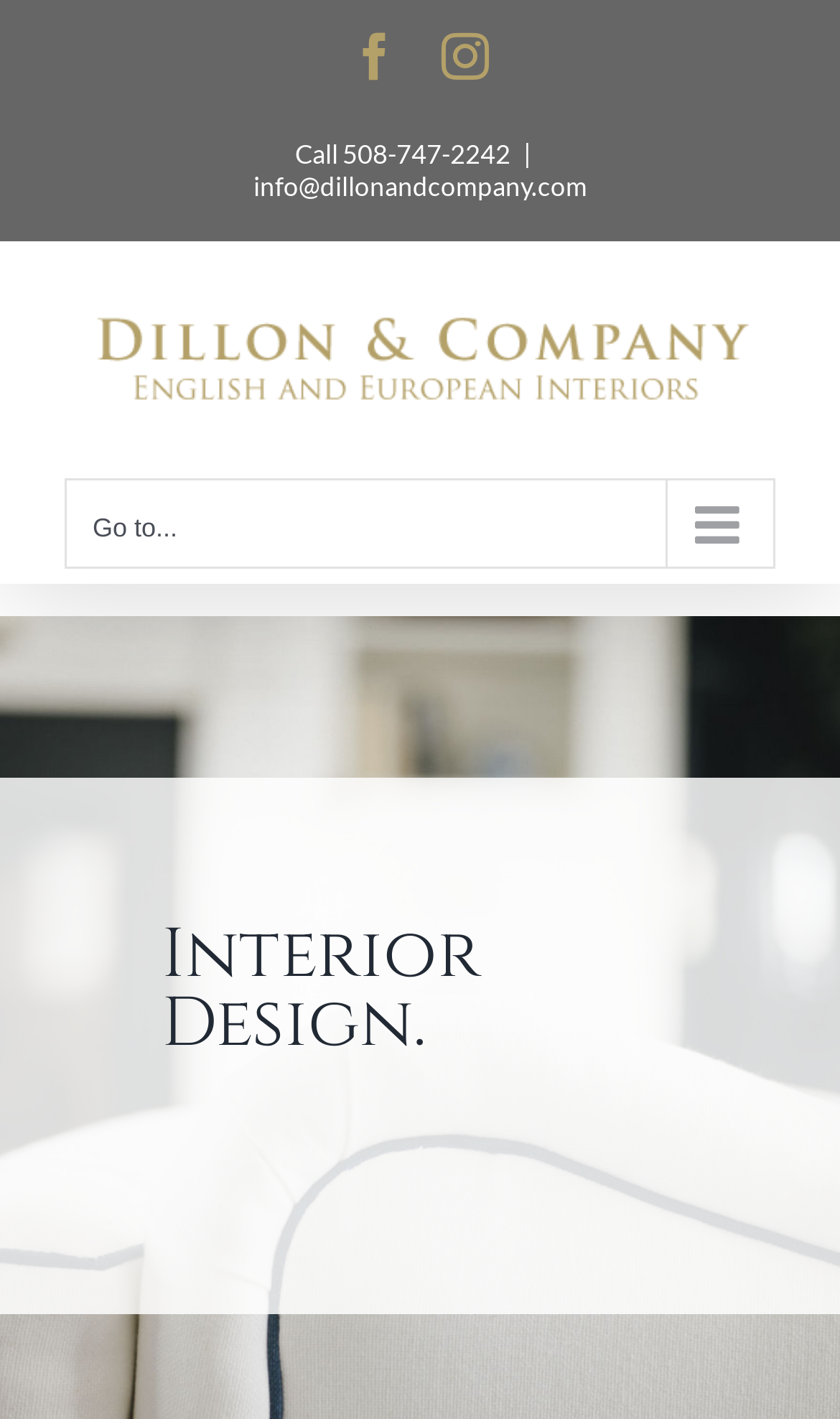What is the purpose of the company?
Provide a one-word or short-phrase answer based on the image.

Interior Design